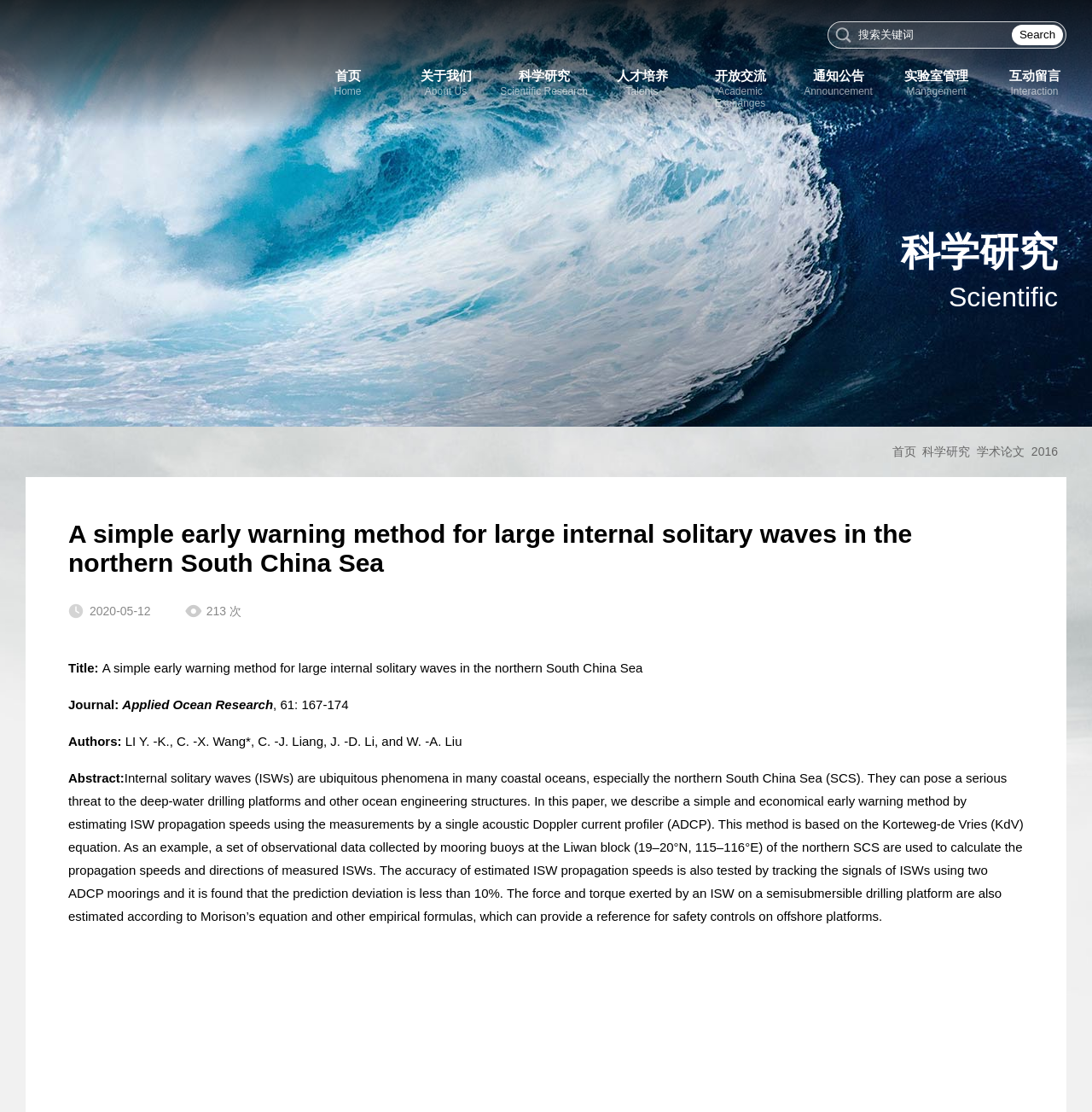How many authors are listed for the paper?
Observe the image and answer the question with a one-word or short phrase response.

5